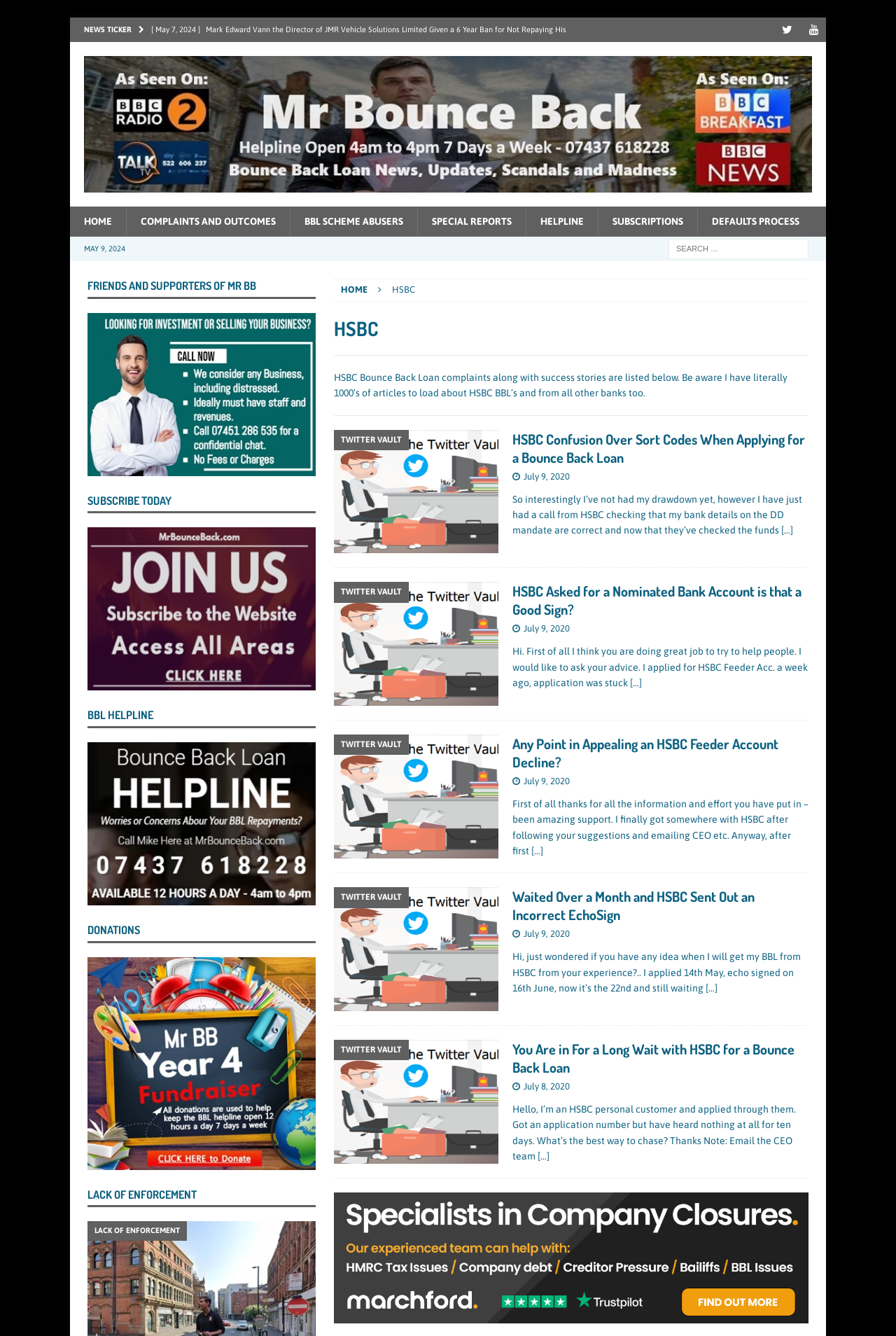Please identify the bounding box coordinates of the element that needs to be clicked to perform the following instruction: "visit the Vilo Fence website".

None